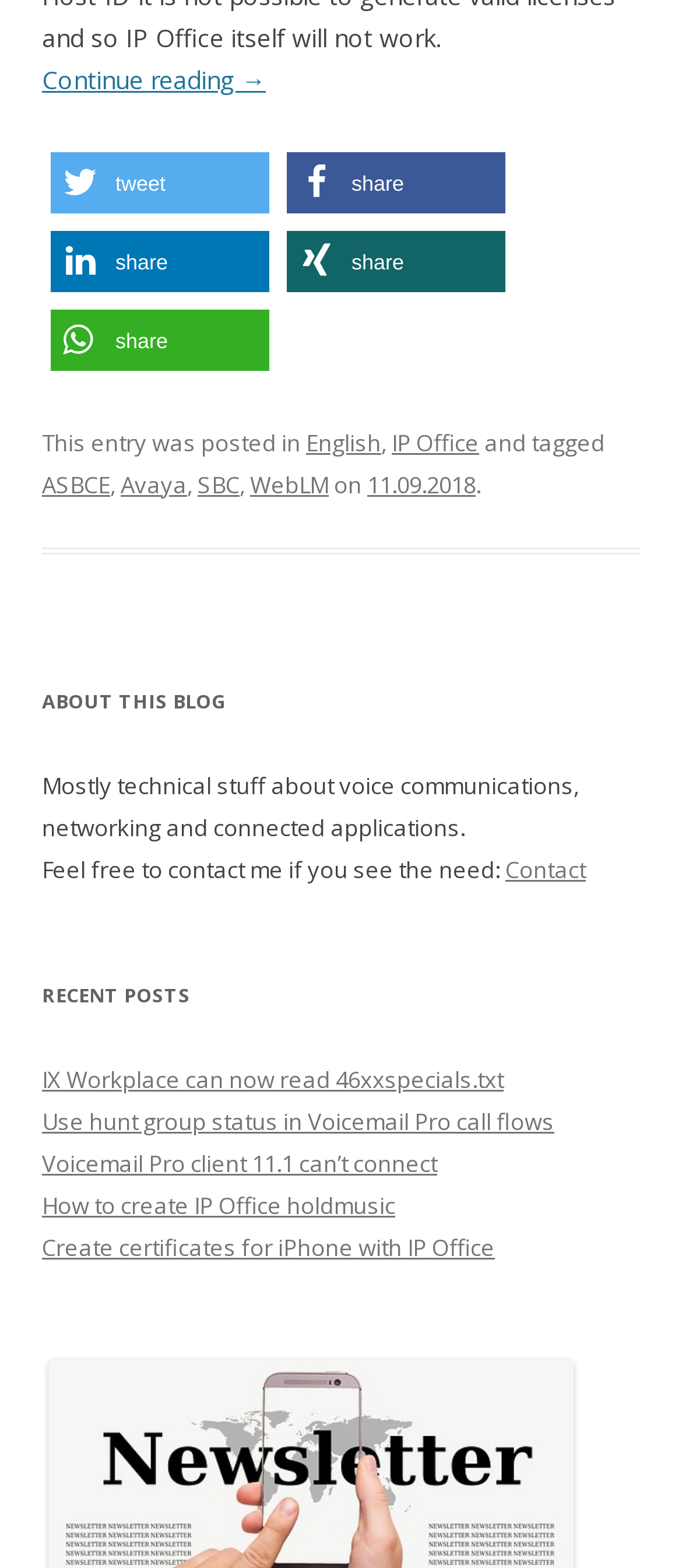Find the bounding box coordinates of the clickable area required to complete the following action: "Read more about this blog".

[0.062, 0.433, 0.938, 0.46]